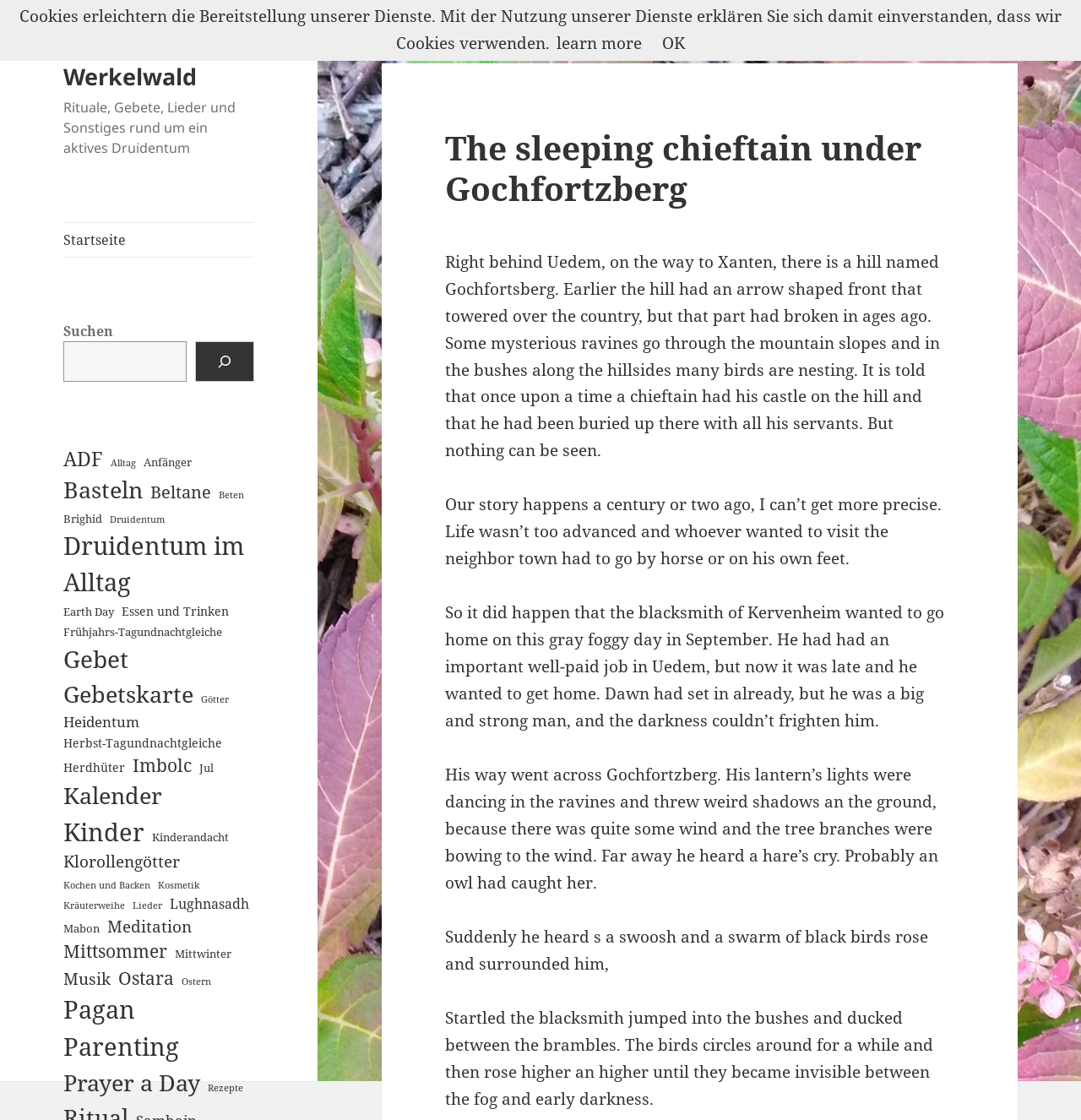What type of birds surrounded the blacksmith in the story?
Based on the image content, provide your answer in one word or a short phrase.

Black birds